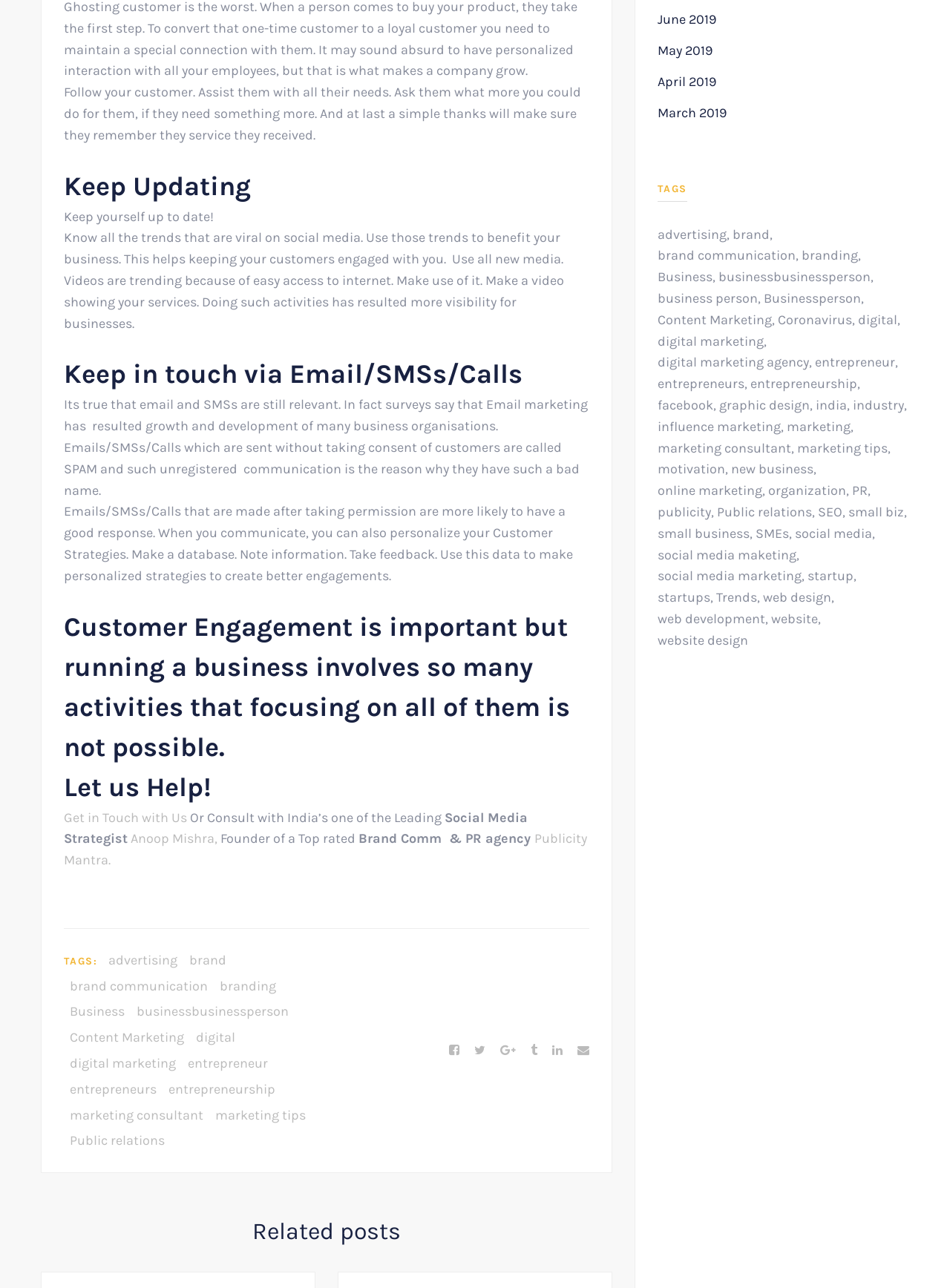Determine the bounding box coordinates of the target area to click to execute the following instruction: "Read about advertising."

[0.107, 0.736, 0.193, 0.756]